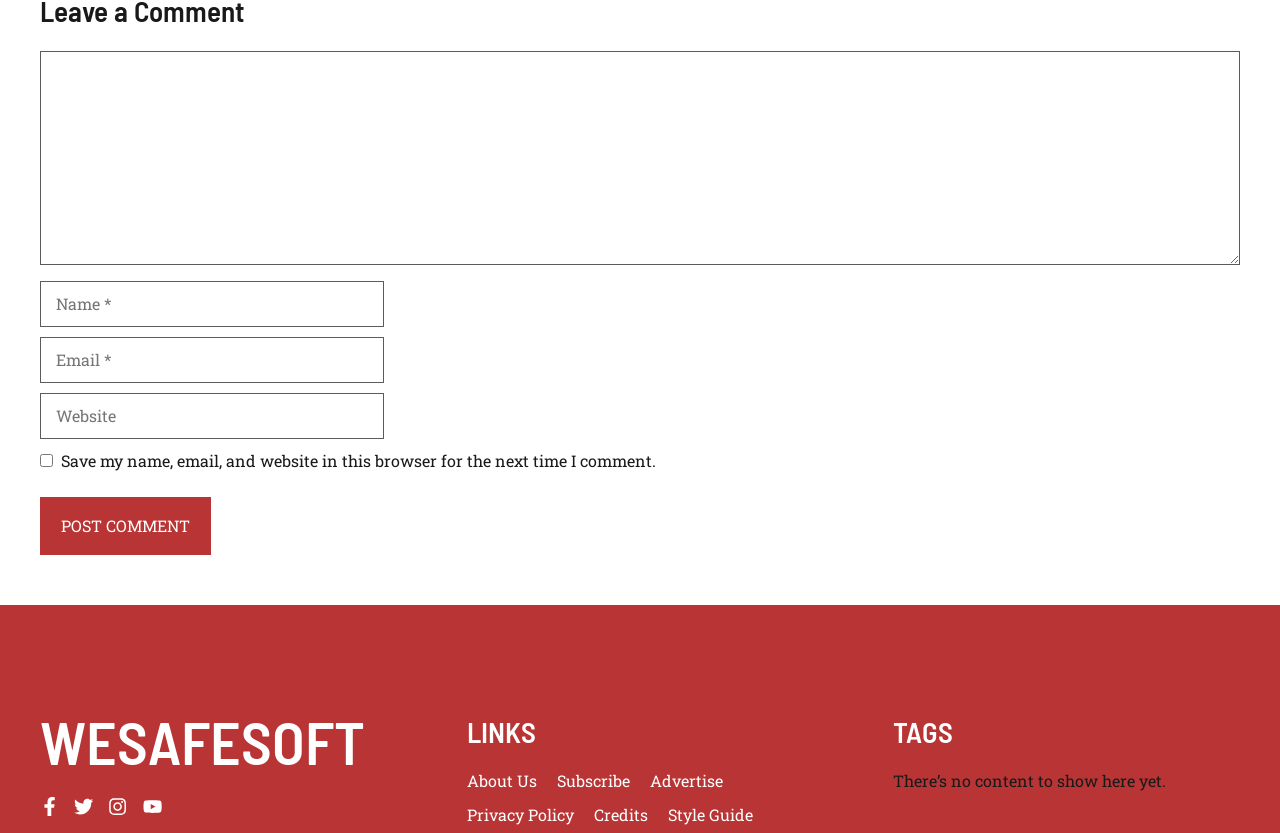Find and specify the bounding box coordinates that correspond to the clickable region for the instruction: "Enter a comment".

[0.031, 0.061, 0.969, 0.318]